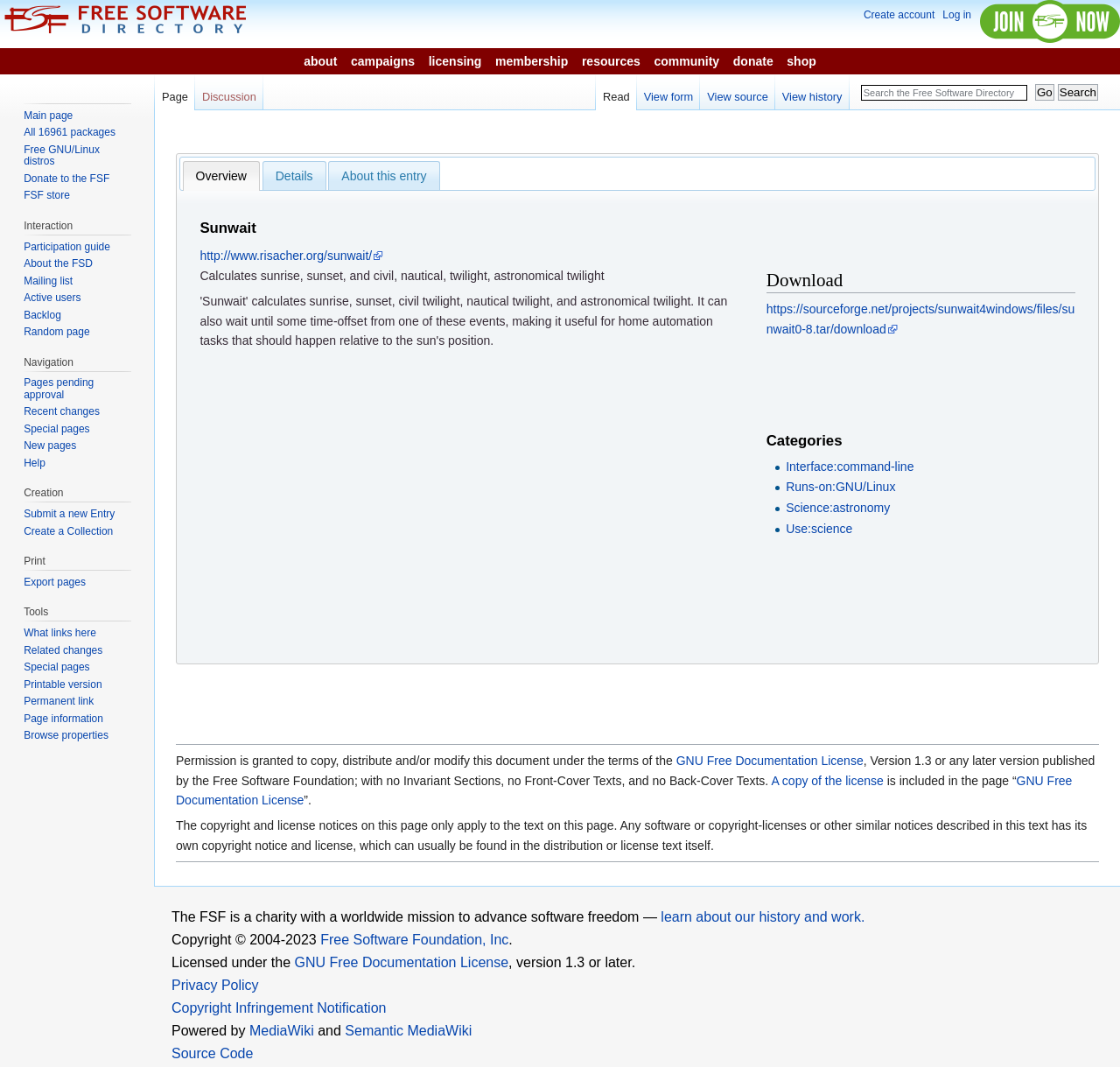Find and indicate the bounding box coordinates of the region you should select to follow the given instruction: "Click on the 'About this entry' tab".

[0.293, 0.151, 0.393, 0.178]